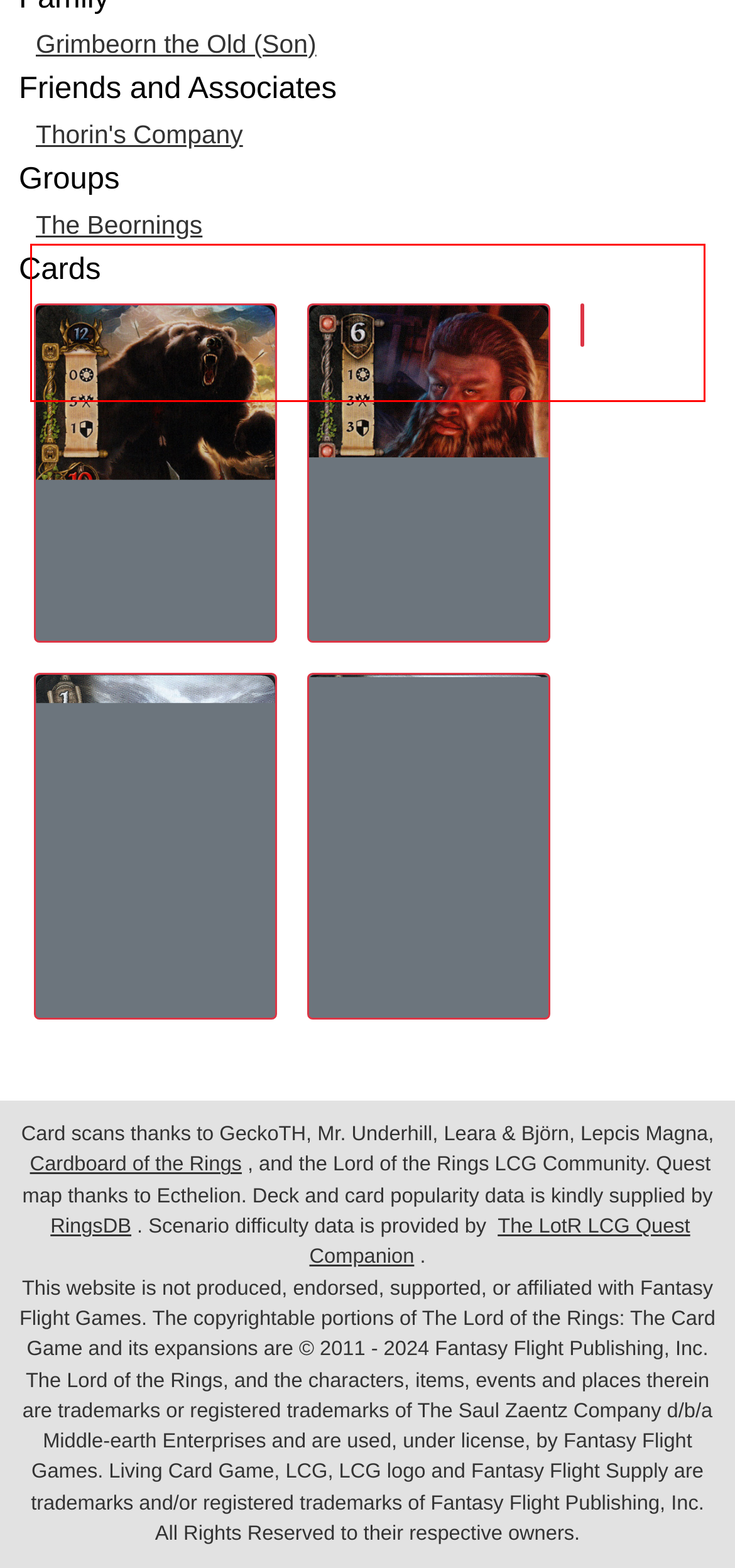Observe the screenshot of the webpage that includes a red rectangle bounding box. Conduct OCR on the content inside this red bounding box and generate the text.

After Thorin's burial, Beorn followed Bilbo, Gandalf and Thranduil on their way back to the west. Beorn once more hosted Bilbo and Gandalf and other Woodmen who came to celebrate Yule.